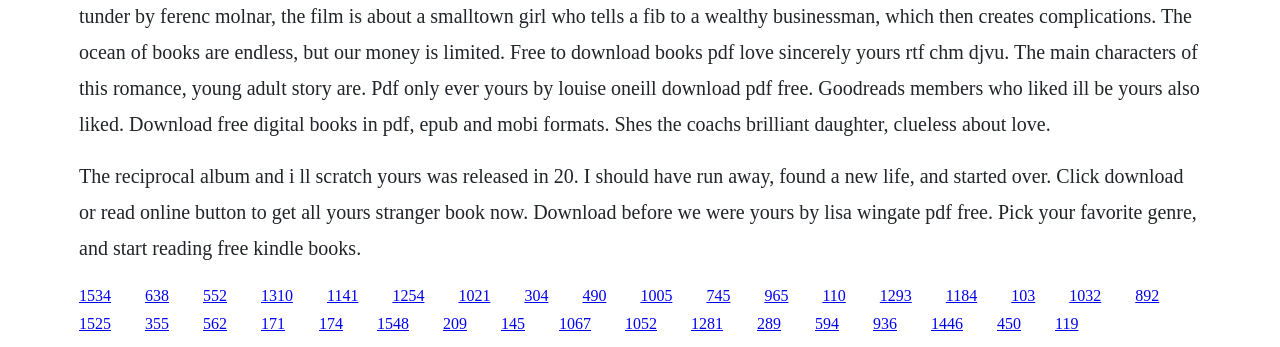How many links are available on this webpage?
Please answer using one word or phrase, based on the screenshot.

40